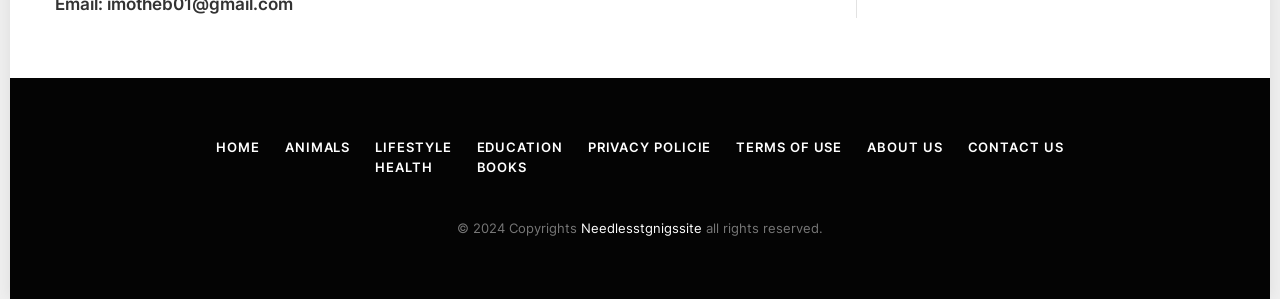Identify the bounding box coordinates of the area that should be clicked in order to complete the given instruction: "go to home page". The bounding box coordinates should be four float numbers between 0 and 1, i.e., [left, top, right, bottom].

[0.169, 0.466, 0.203, 0.519]